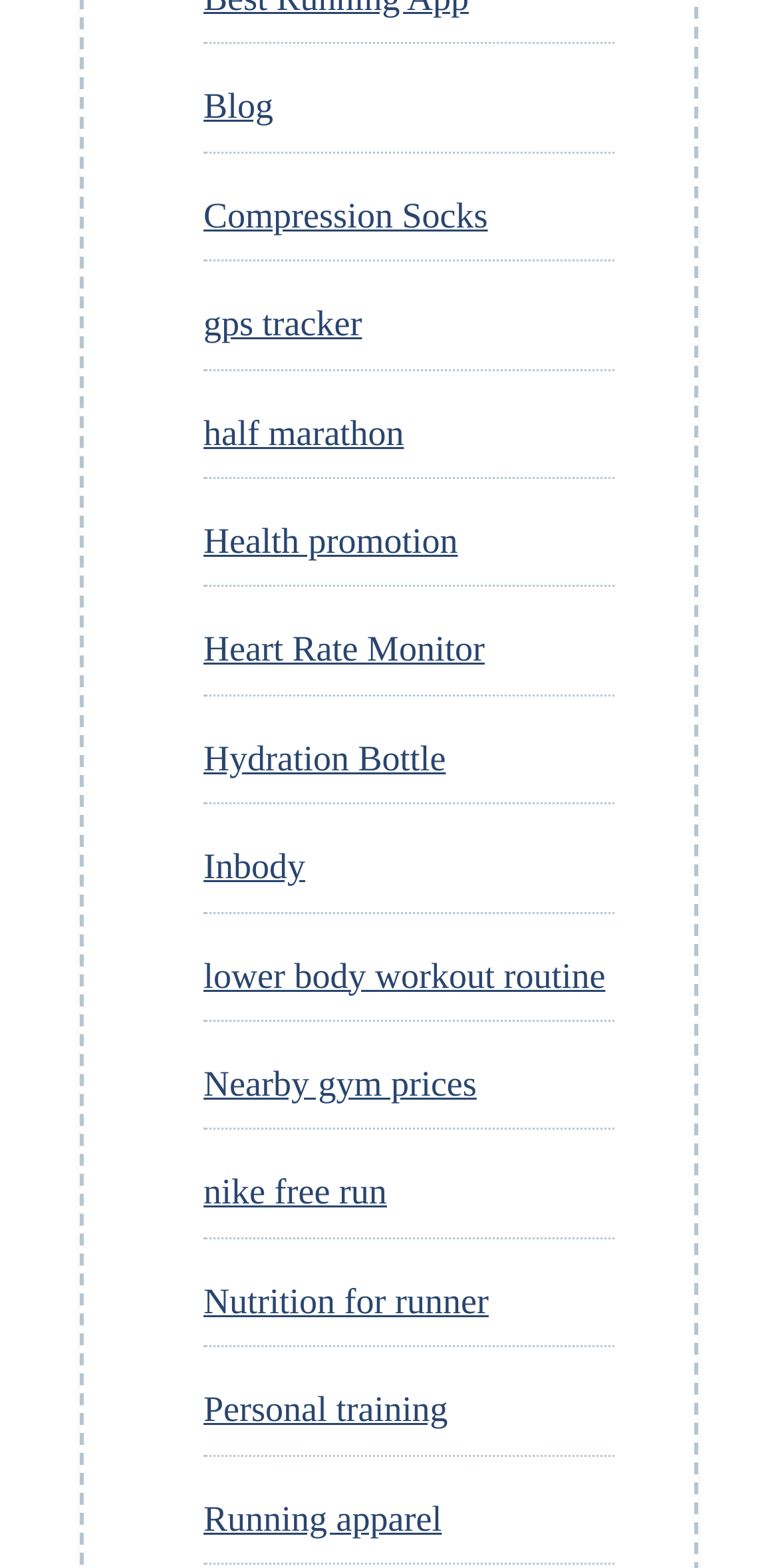Provide your answer to the question using just one word or phrase: What is the last link on the webpage?

Running apparel